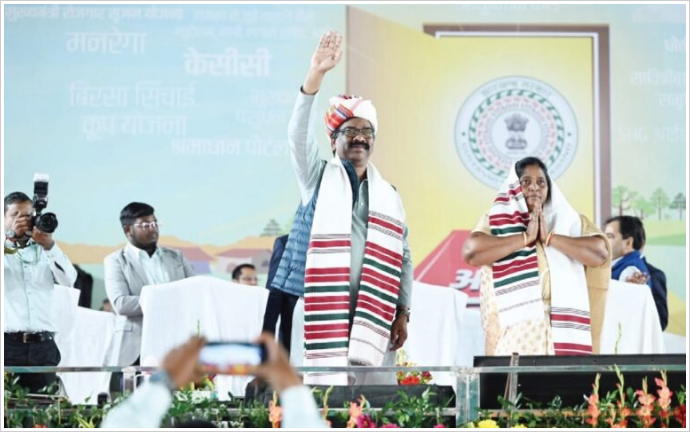What are the attendees in the background doing?
Answer the question with a single word or phrase derived from the image.

Documenting the occasion